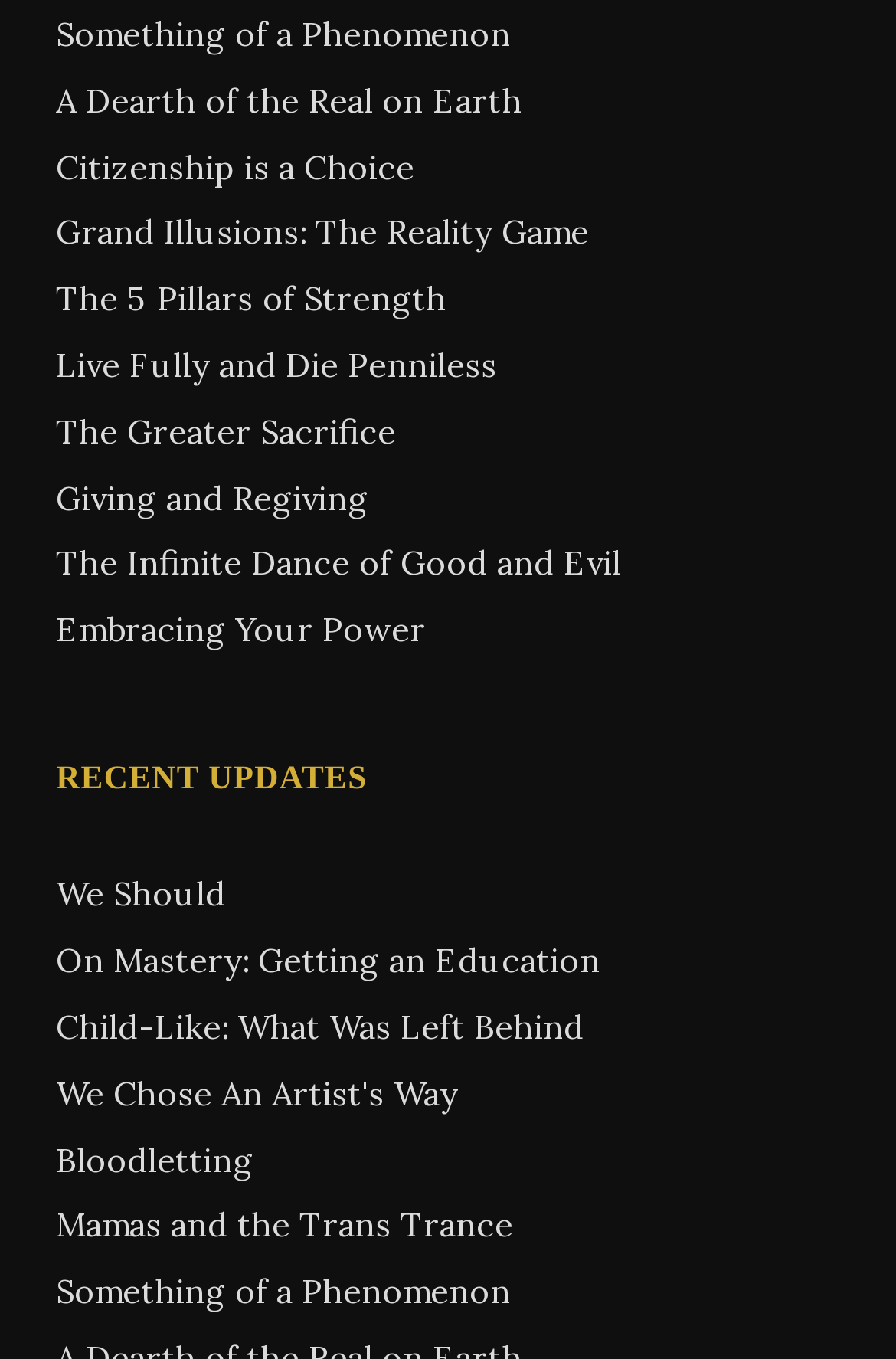Ascertain the bounding box coordinates for the UI element detailed here: "Bloodletting". The coordinates should be provided as [left, top, right, bottom] with each value being a float between 0 and 1.

[0.062, 0.838, 0.283, 0.869]